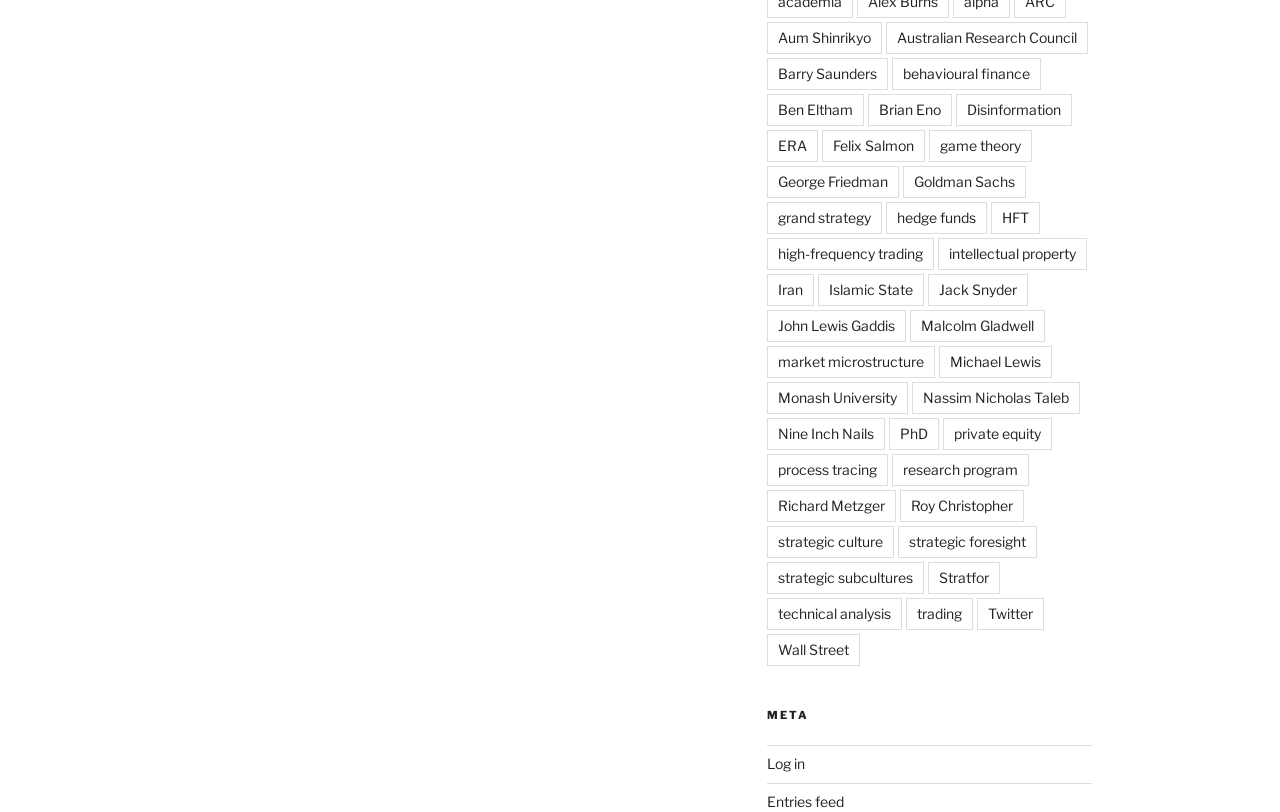Please mark the bounding box coordinates of the area that should be clicked to carry out the instruction: "View the Entries feed".

[0.599, 0.976, 0.659, 0.997]